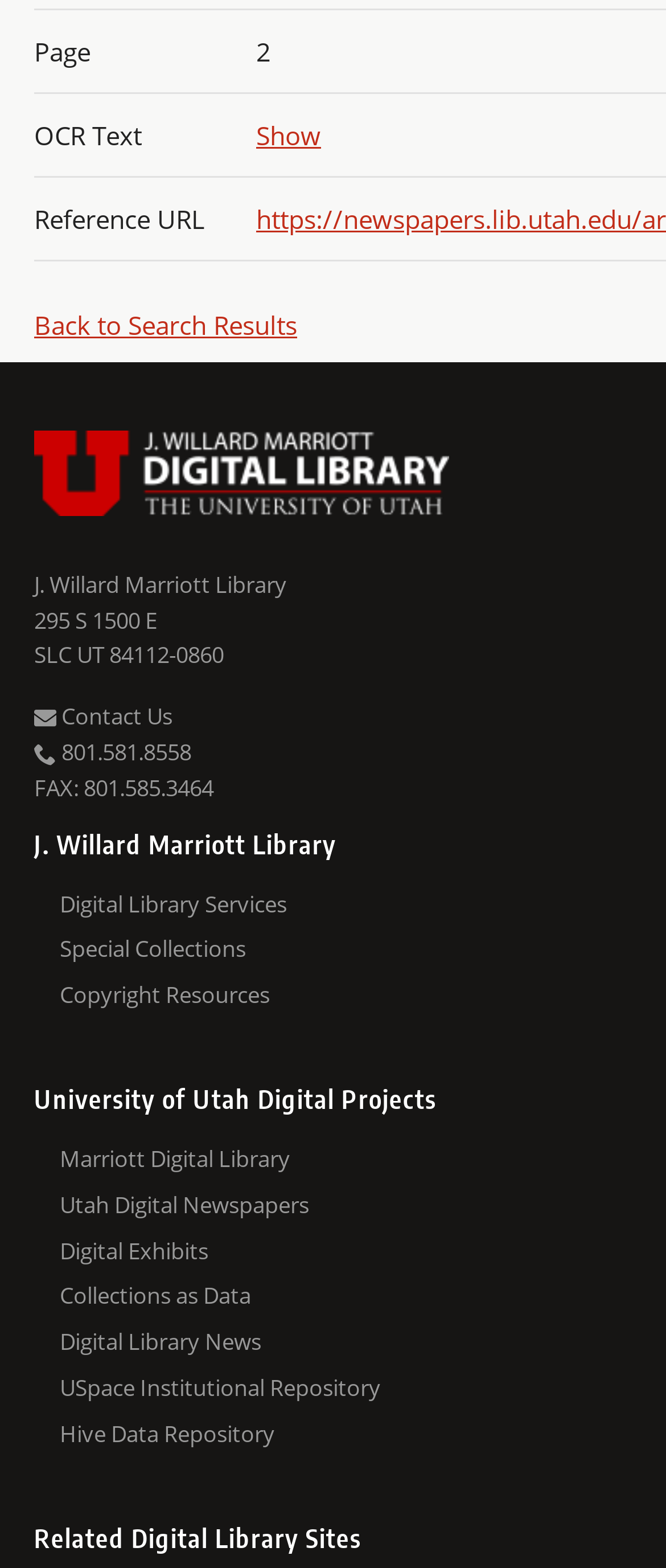What is the address of the library?
Based on the image, give a concise answer in the form of a single word or short phrase.

295 S 1500 E SLC UT 84112-0860